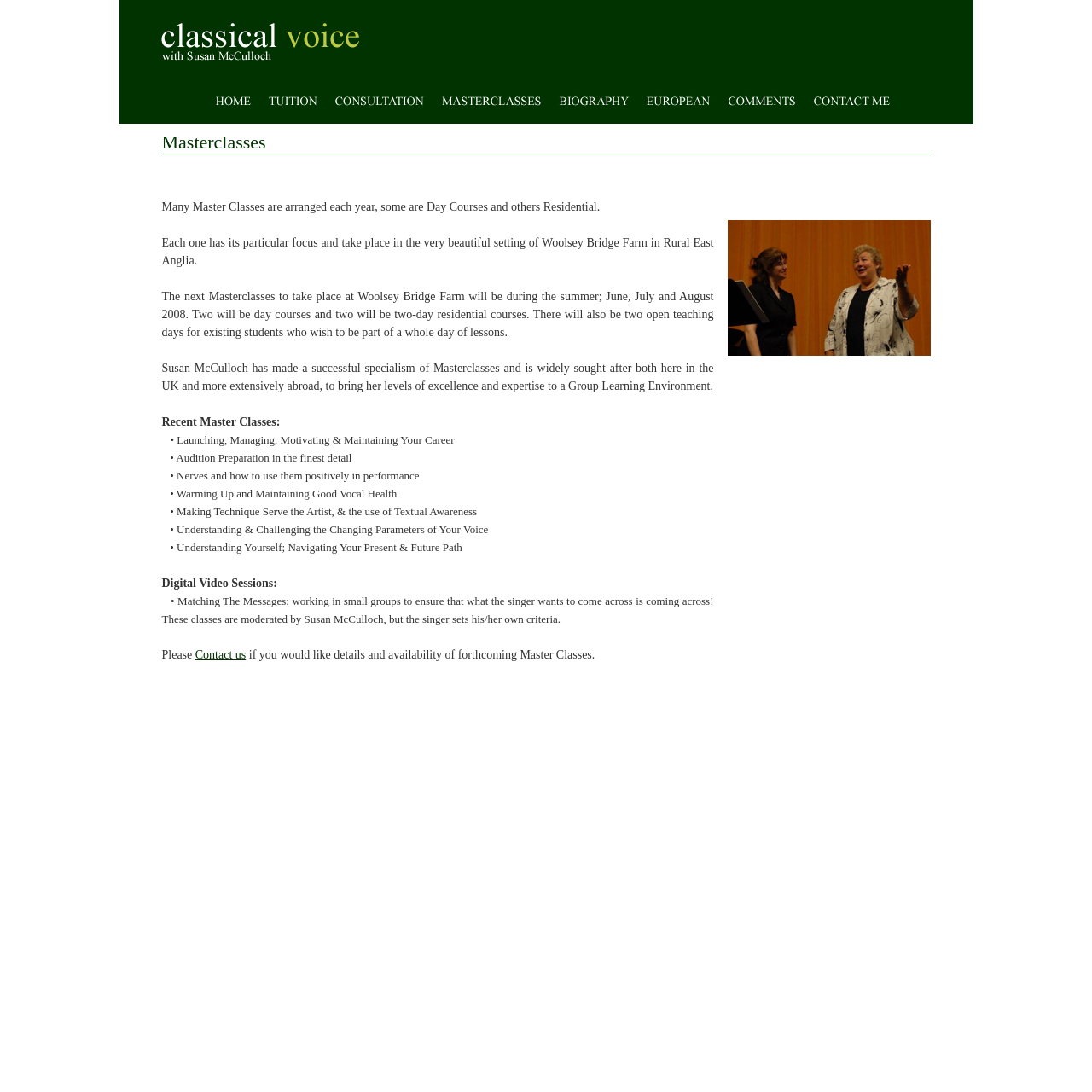Find the coordinates for the bounding box of the element with this description: "Contact us".

[0.179, 0.594, 0.225, 0.605]